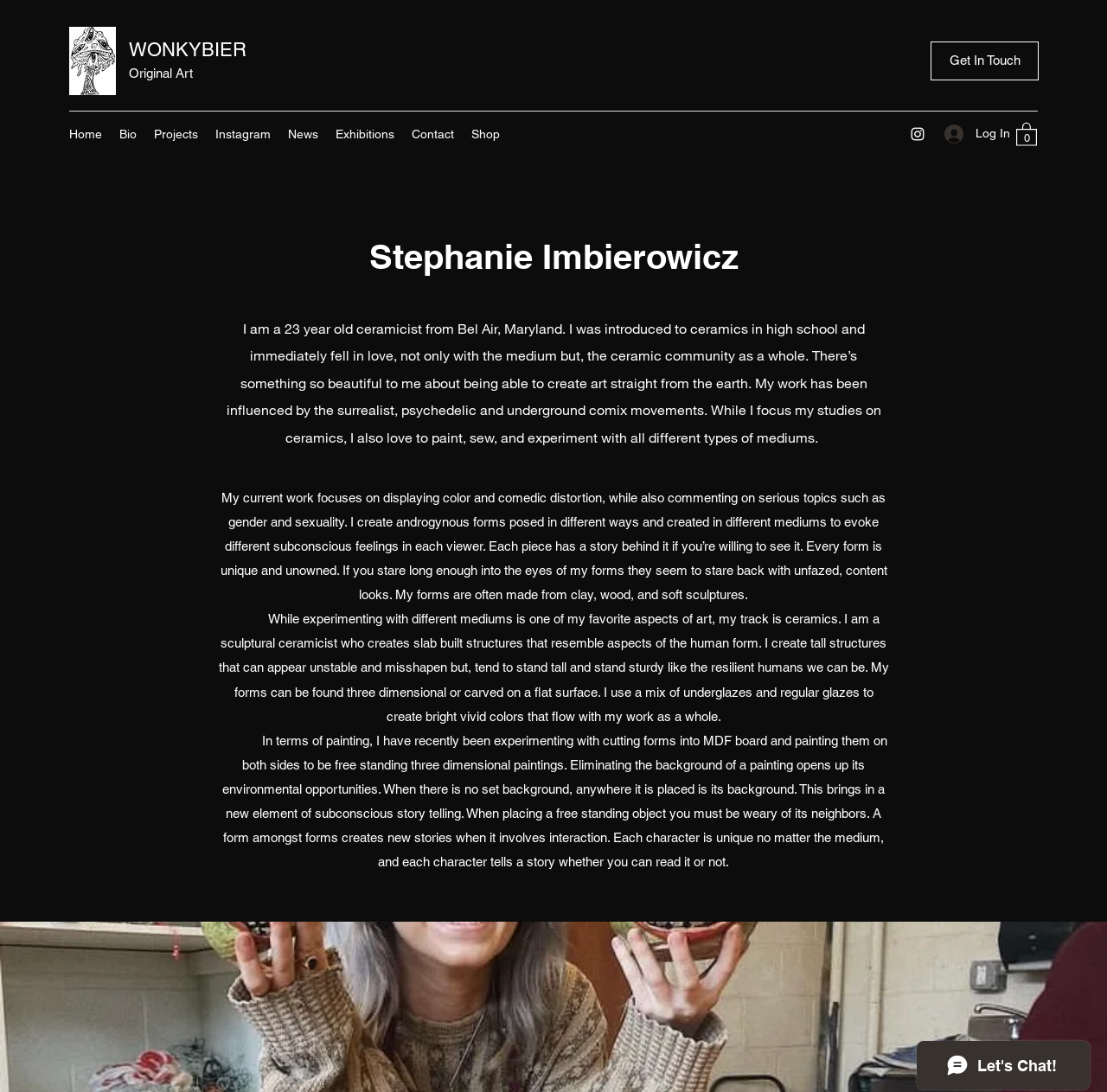Predict the bounding box for the UI component with the following description: "Get In Touch".

[0.841, 0.038, 0.938, 0.074]